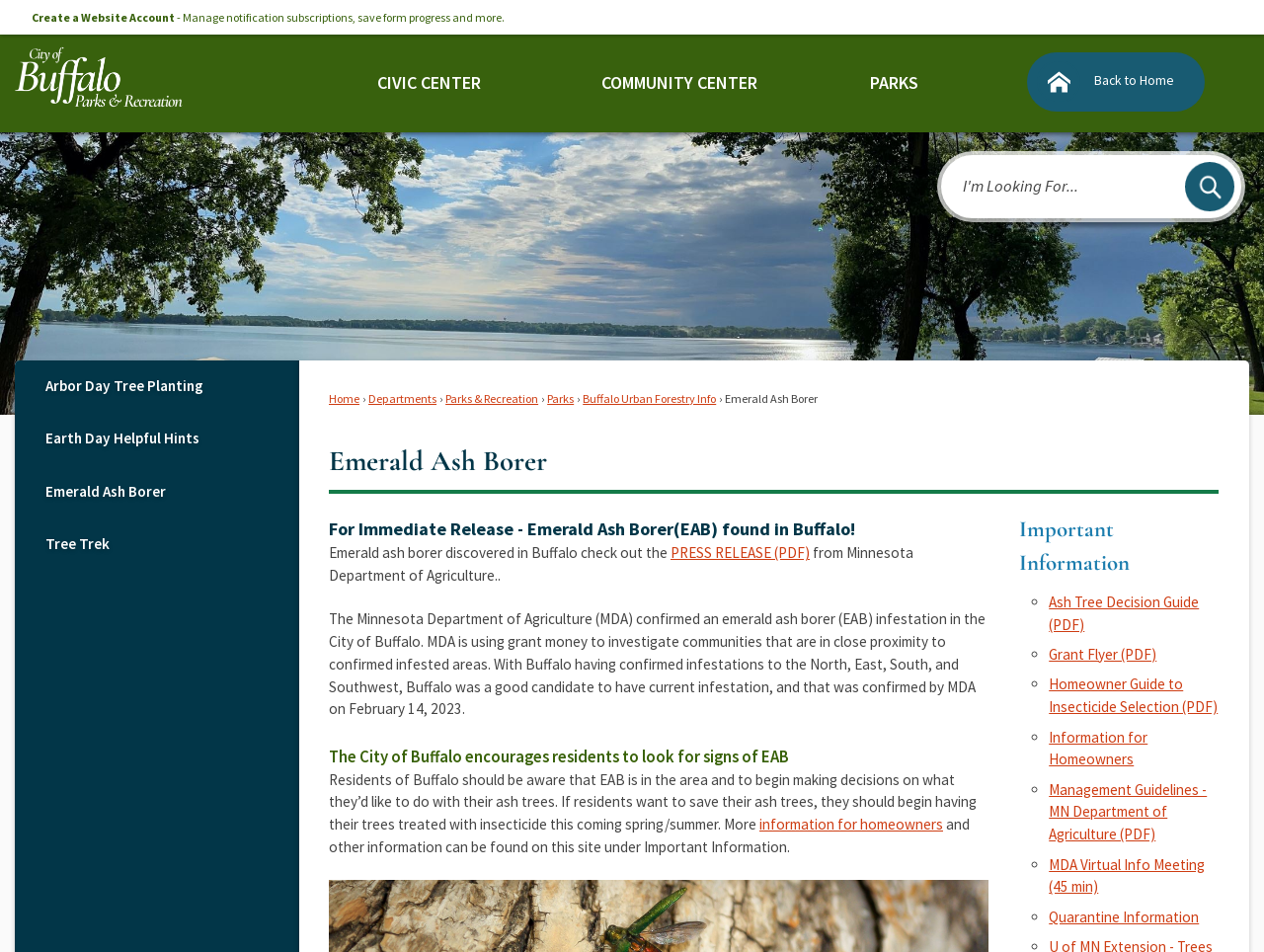Determine the bounding box coordinates of the section I need to click to execute the following instruction: "Go to Parks and Recreation Home Page". Provide the coordinates as four float numbers between 0 and 1, i.e., [left, top, right, bottom].

[0.012, 0.047, 0.144, 0.117]